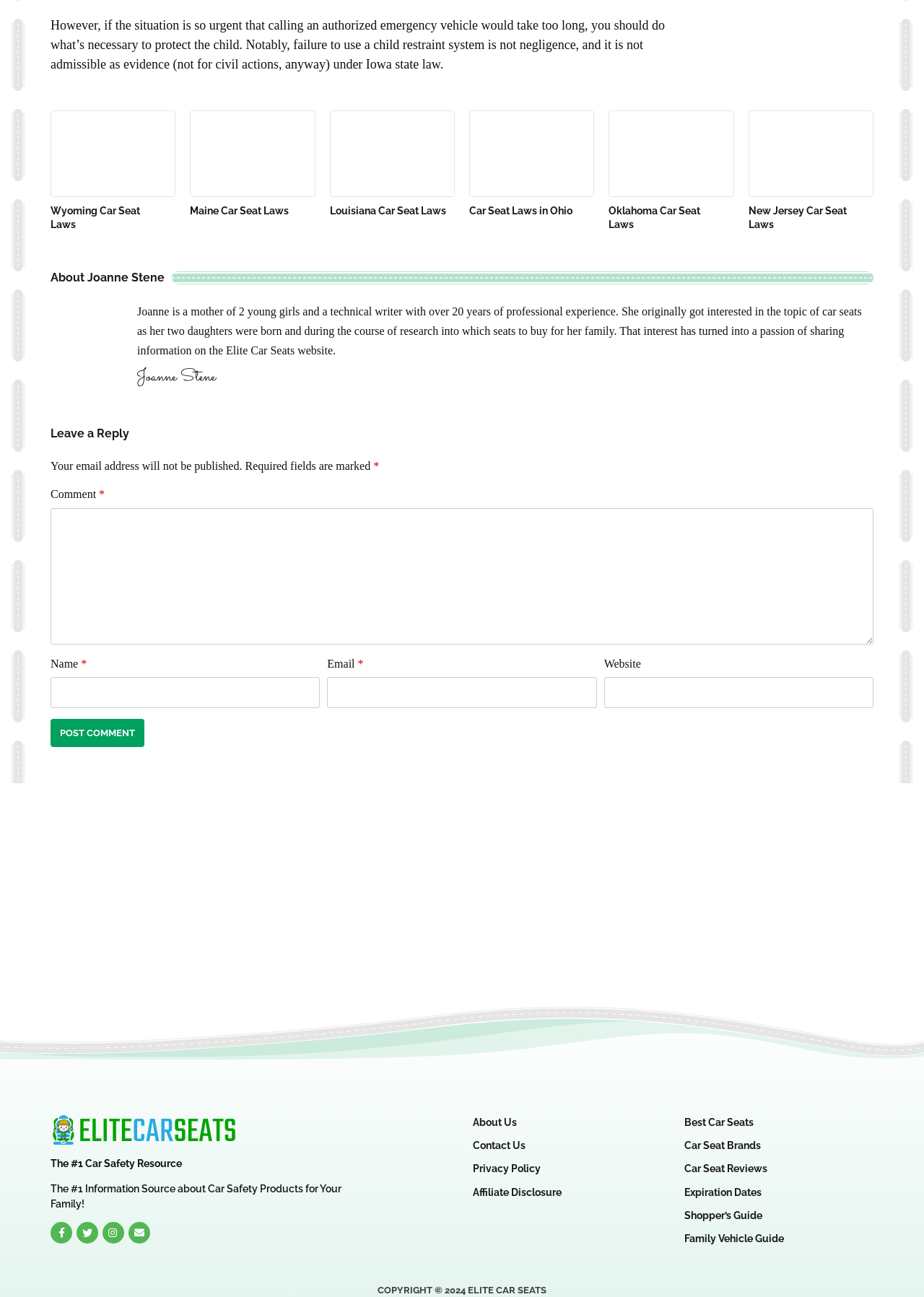Please locate the bounding box coordinates of the element's region that needs to be clicked to follow the instruction: "Click on the About Us link". The bounding box coordinates should be provided as four float numbers between 0 and 1, i.e., [left, top, right, bottom].

[0.512, 0.861, 0.559, 0.87]